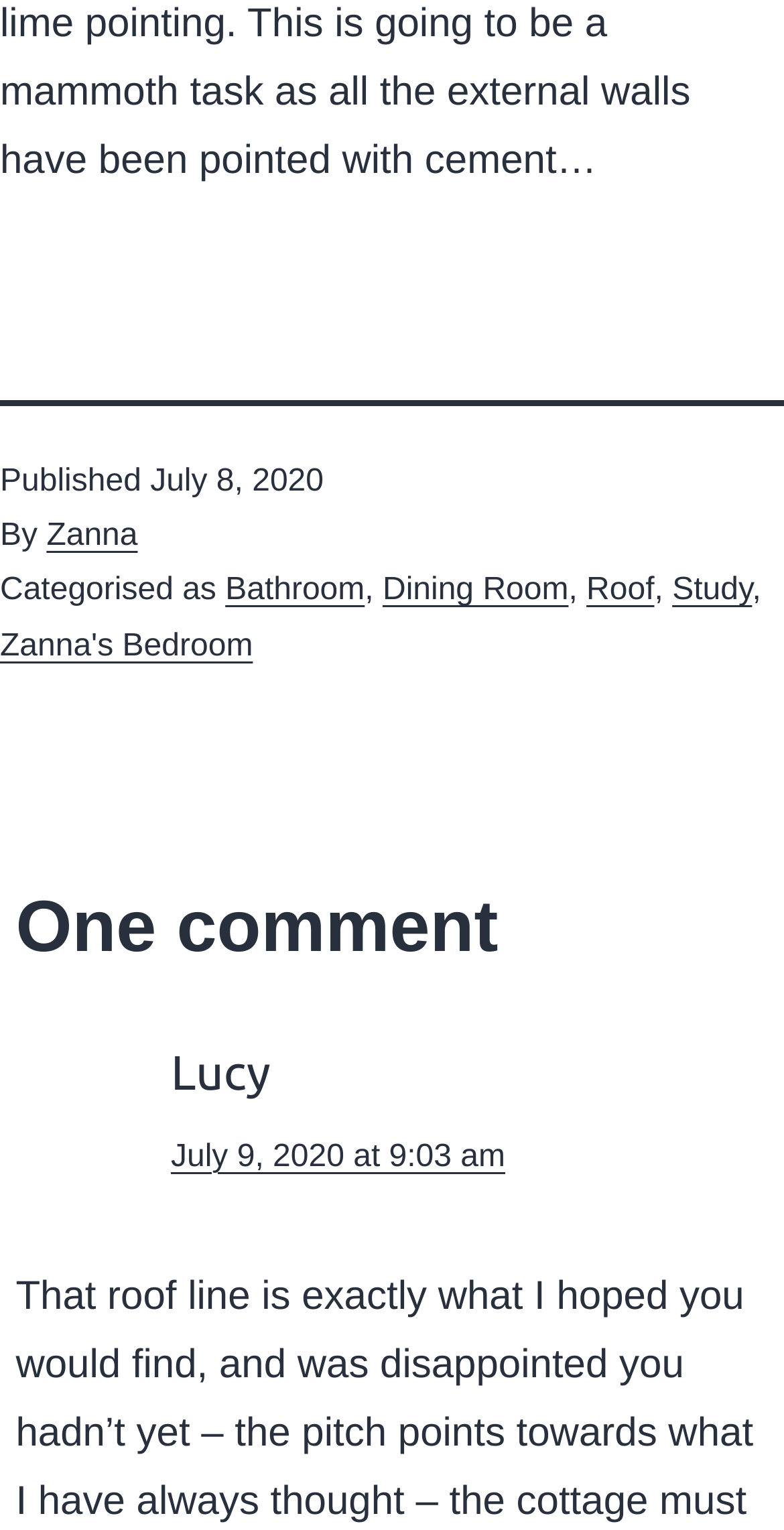Reply to the question with a single word or phrase:
What categories is this article classified under?

Bathroom, Dining Room, Roof, Study, Zanna's Bedroom